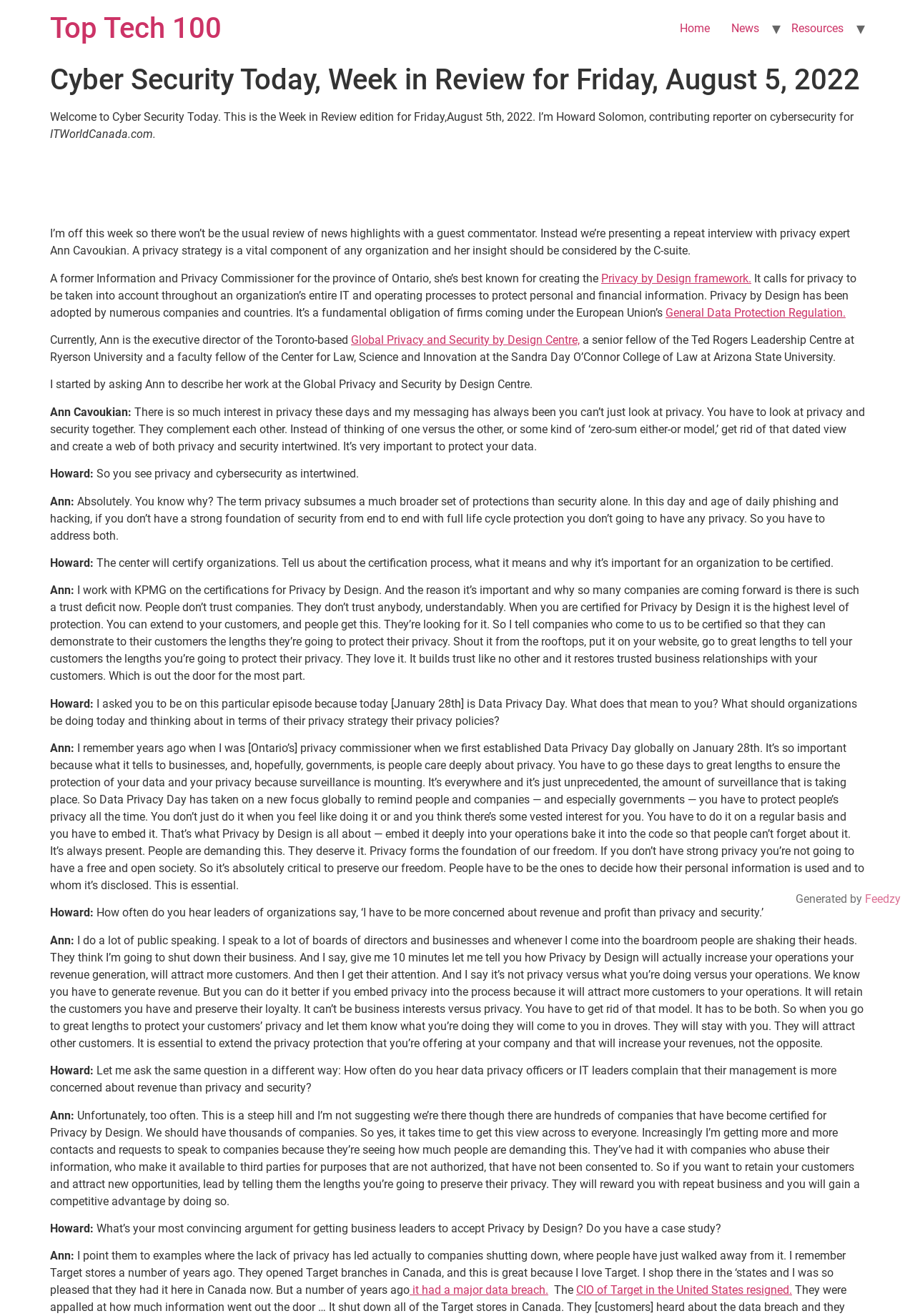Indicate the bounding box coordinates of the element that needs to be clicked to satisfy the following instruction: "Go to the 'Home' page". The coordinates should be four float numbers between 0 and 1, i.e., [left, top, right, bottom].

[0.731, 0.011, 0.788, 0.033]